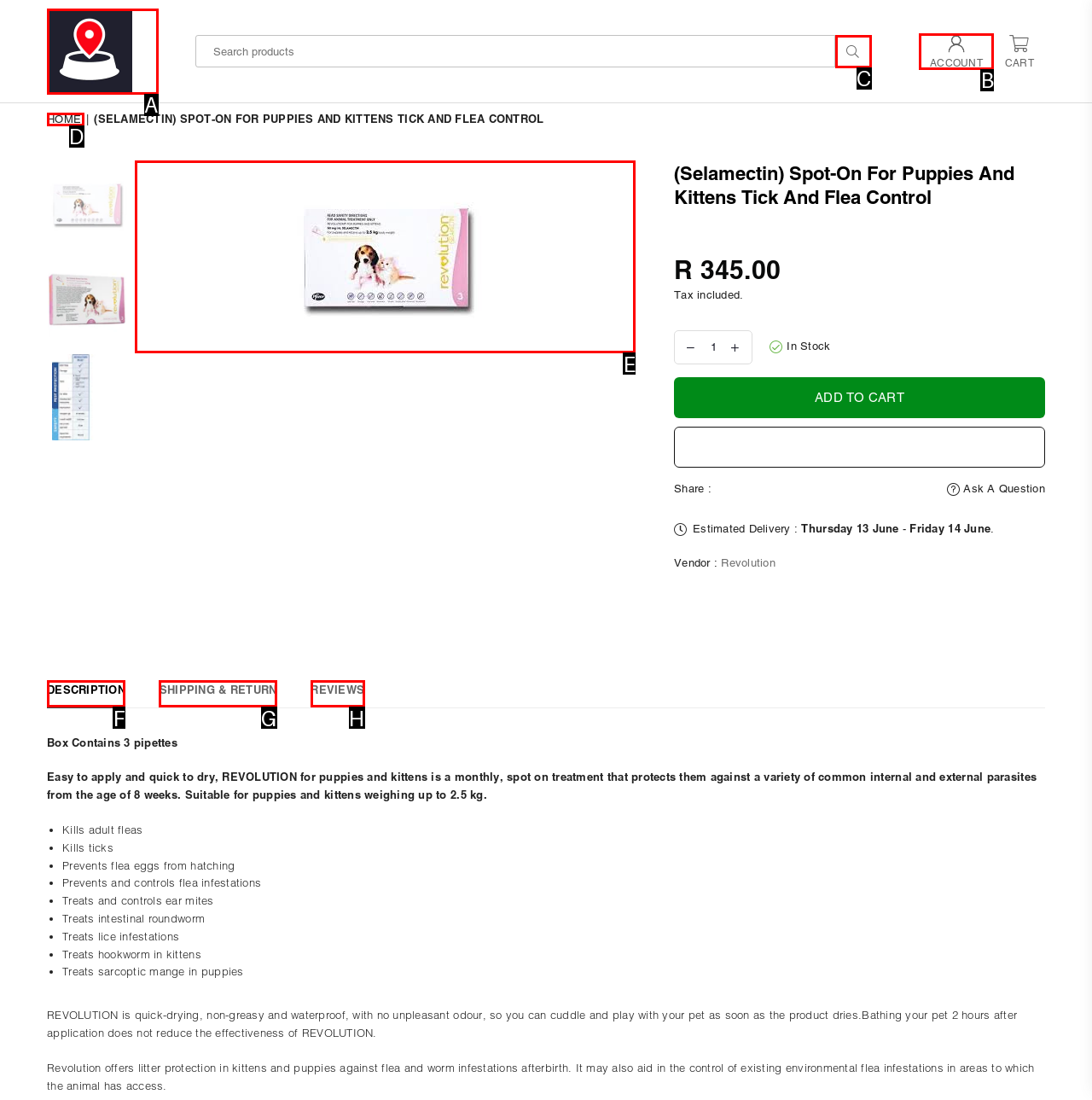Select the right option to accomplish this task: View product details. Reply with the letter corresponding to the correct UI element.

E